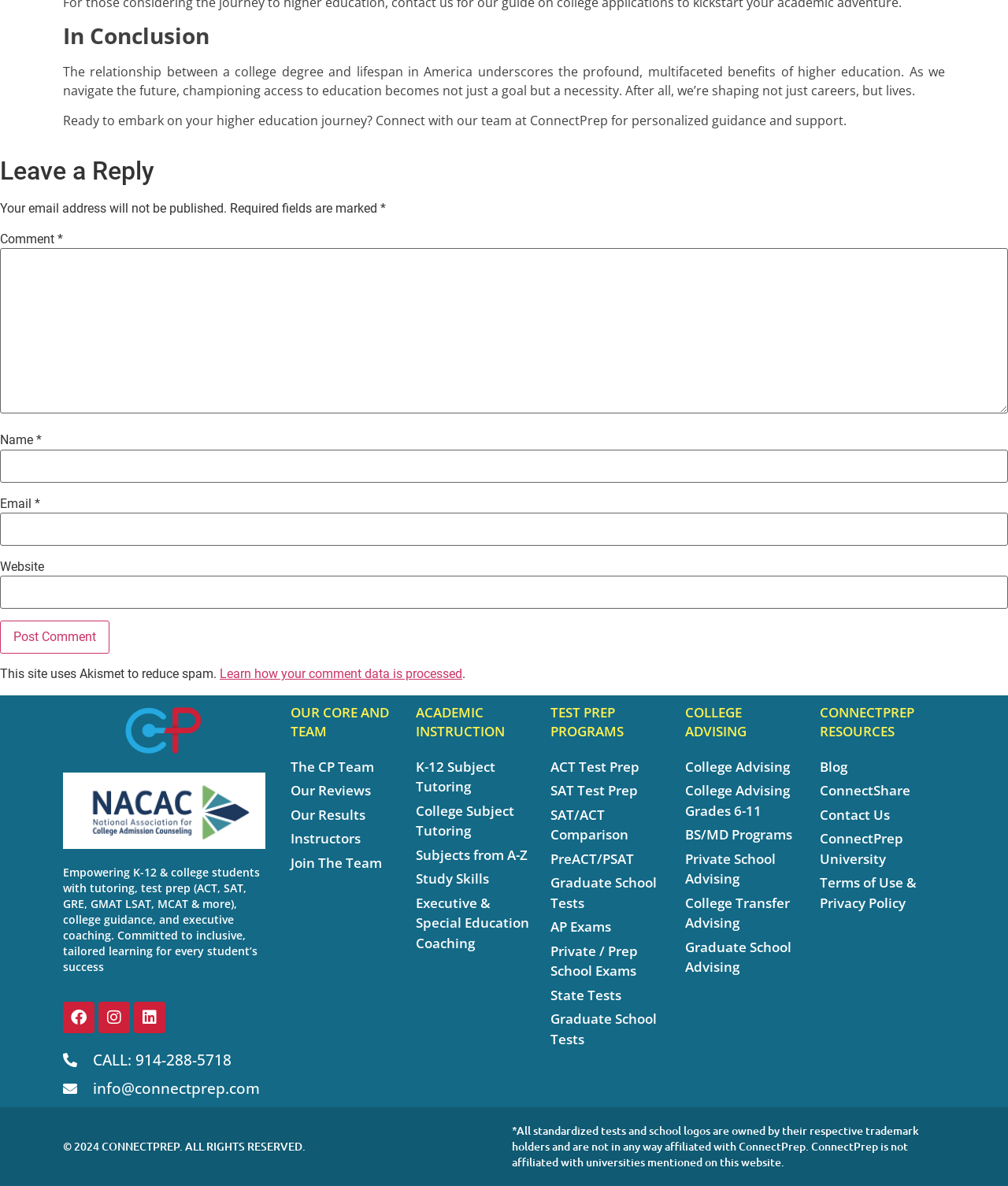What type of coaching does ConnectPrep offer?
Using the image as a reference, give an elaborate response to the question.

The webpage mentions 'Executive & Special Education Coaching' as one of the services provided by ConnectPrep. This suggests that ConnectPrep offers coaching services for executives and individuals with special education needs.